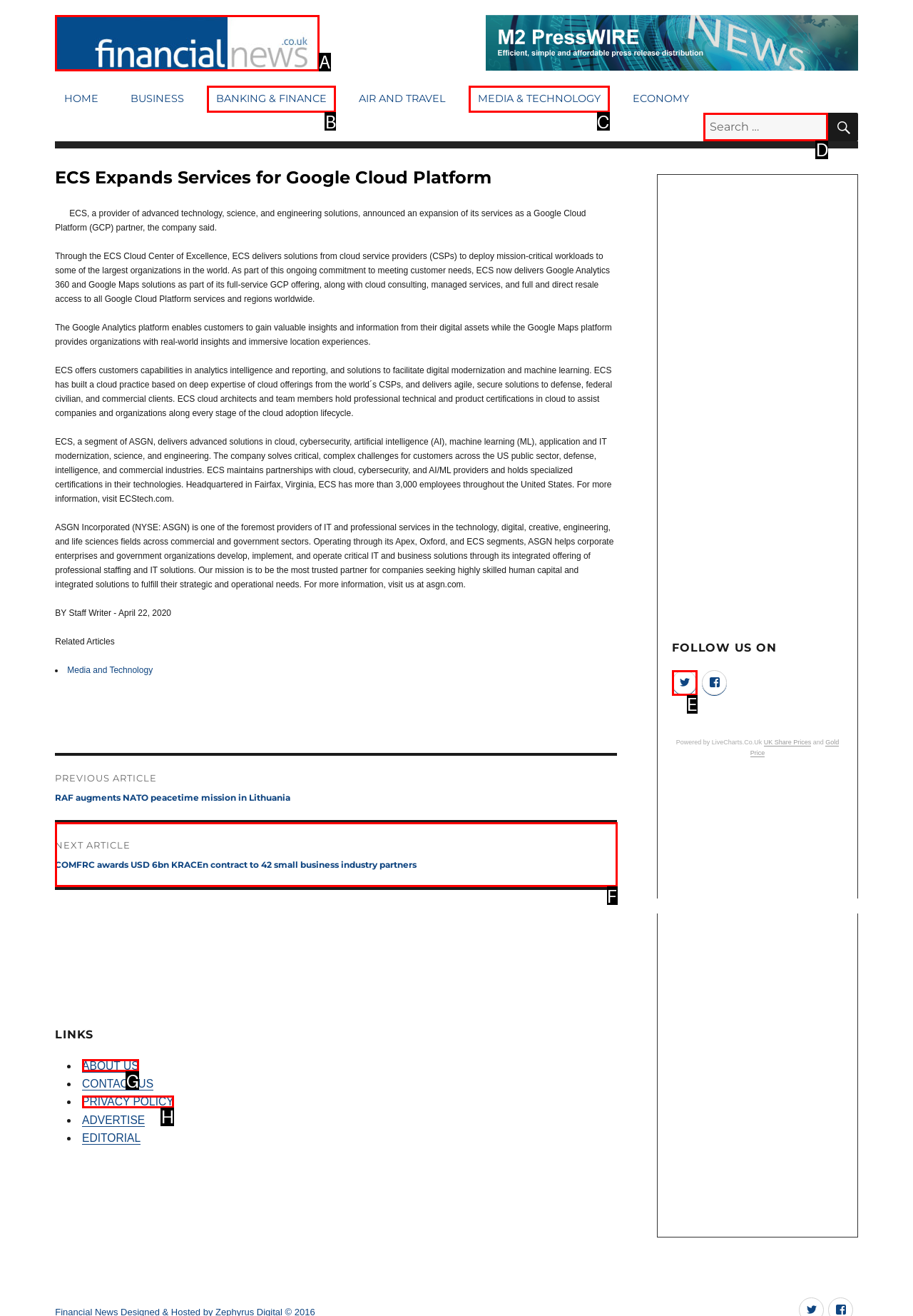Determine the letter of the UI element that you need to click to perform the task: Search for something.
Provide your answer with the appropriate option's letter.

D